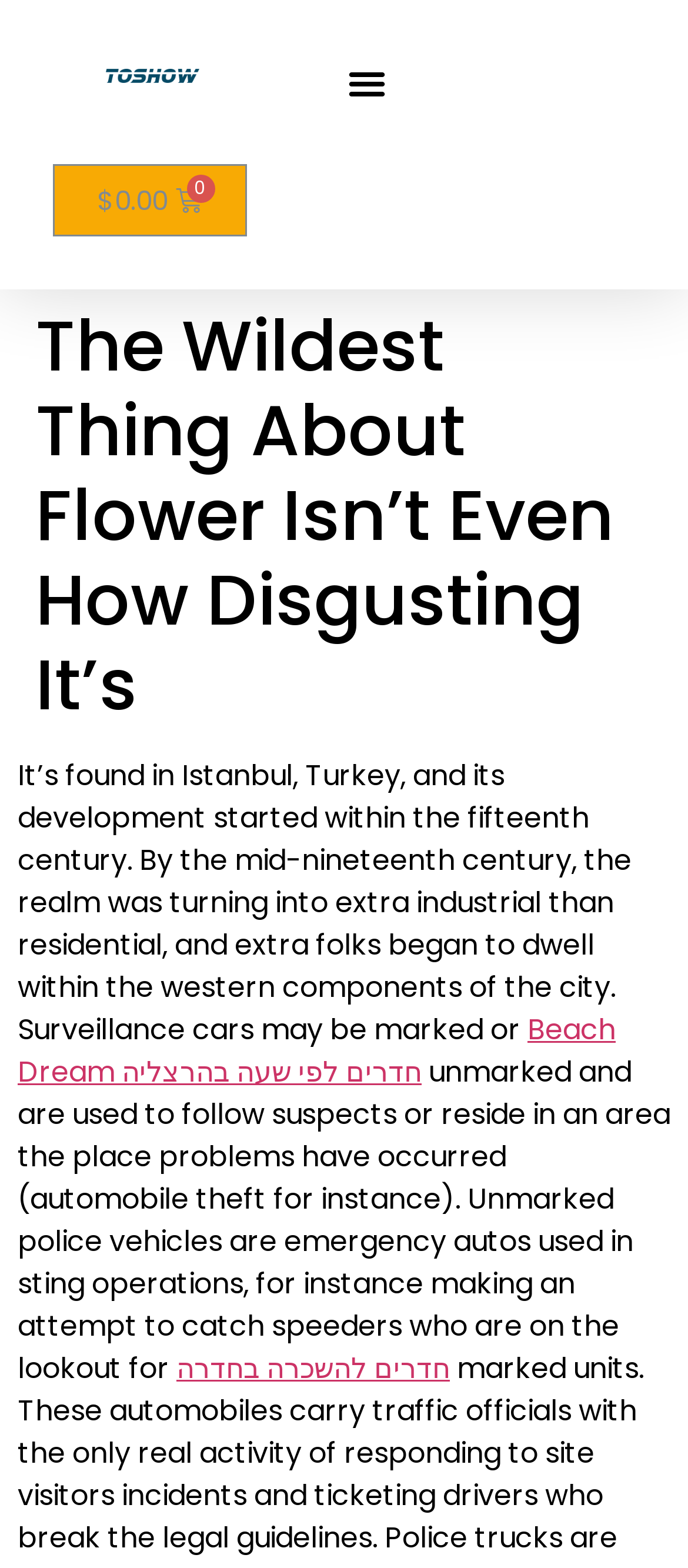What is the topic of the webpage content?
Please respond to the question with a detailed and well-explained answer.

Based on the text content, it appears that the webpage is discussing police vehicles, their uses, and their characteristics. The text mentions surveillance cars, unmarked police vehicles, and their purposes, indicating that the topic of the webpage content is police vehicles.